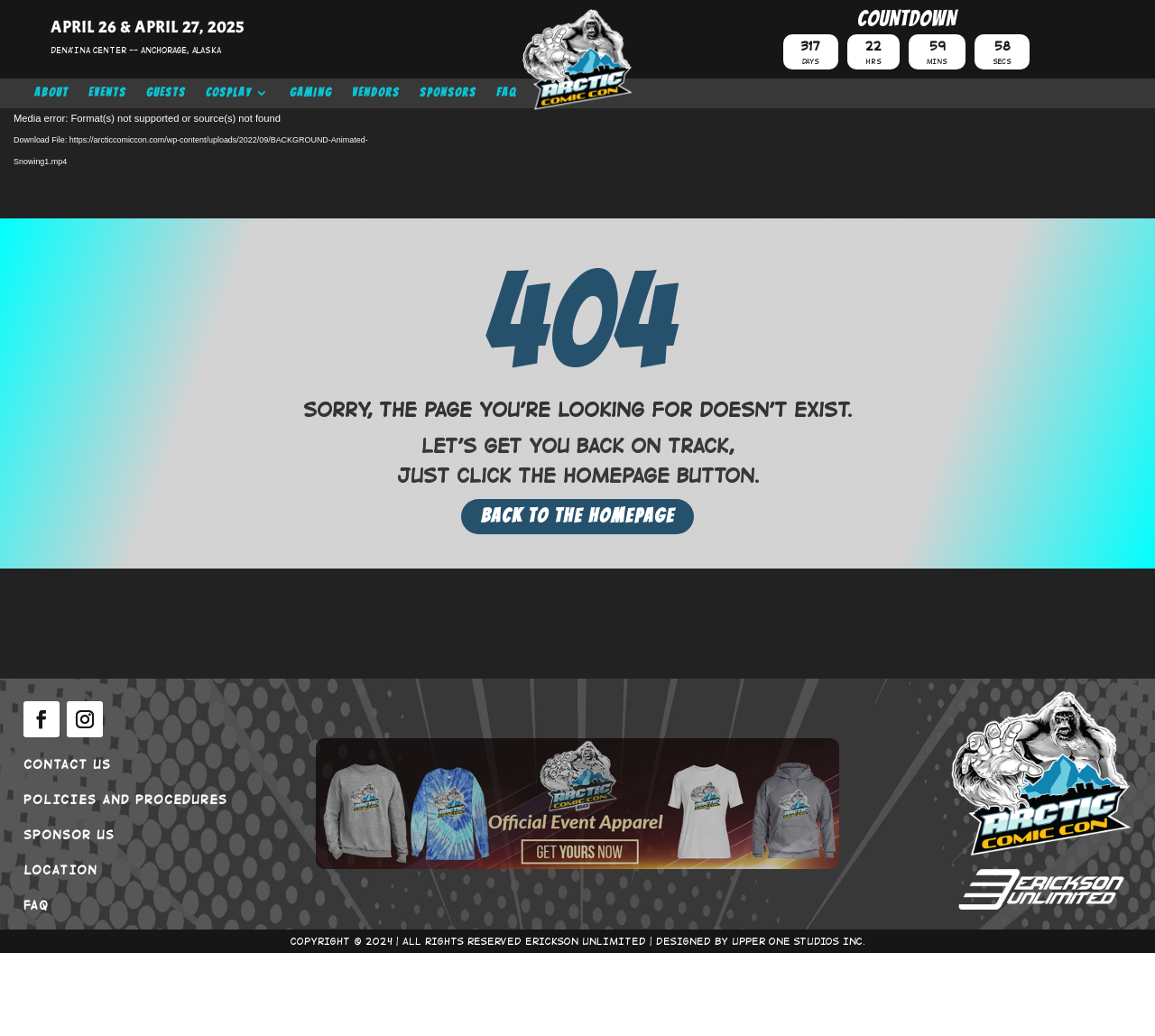Using the webpage screenshot, find the UI element described by Dying to be free!. Provide the bounding box coordinates in the format (top-left x, top-left y, bottom-right x, bottom-right y), ensuring all values are floating point numbers between 0 and 1.

None